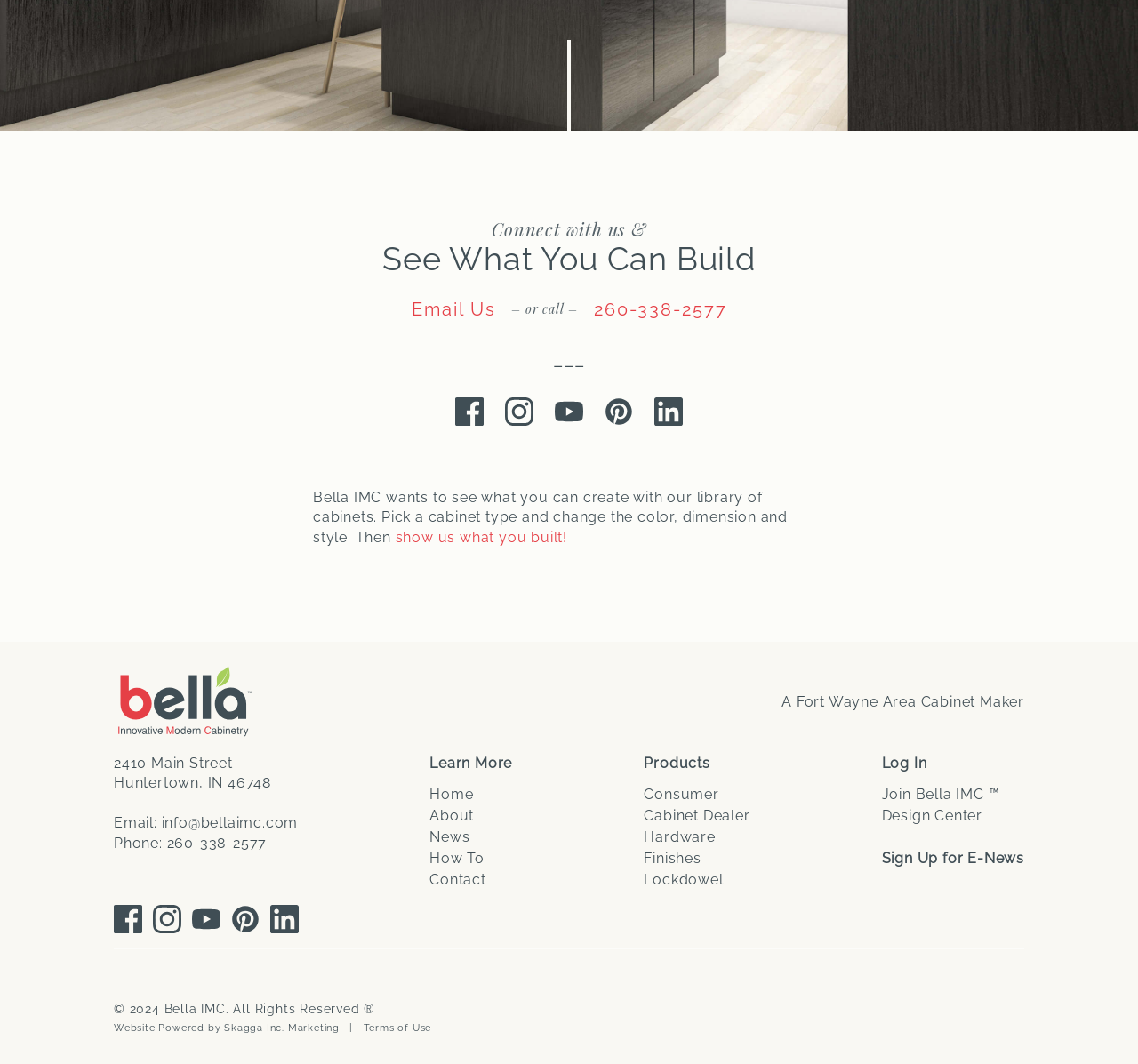Determine the bounding box coordinates of the target area to click to execute the following instruction: "Contact us via phone."

[0.147, 0.784, 0.235, 0.8]